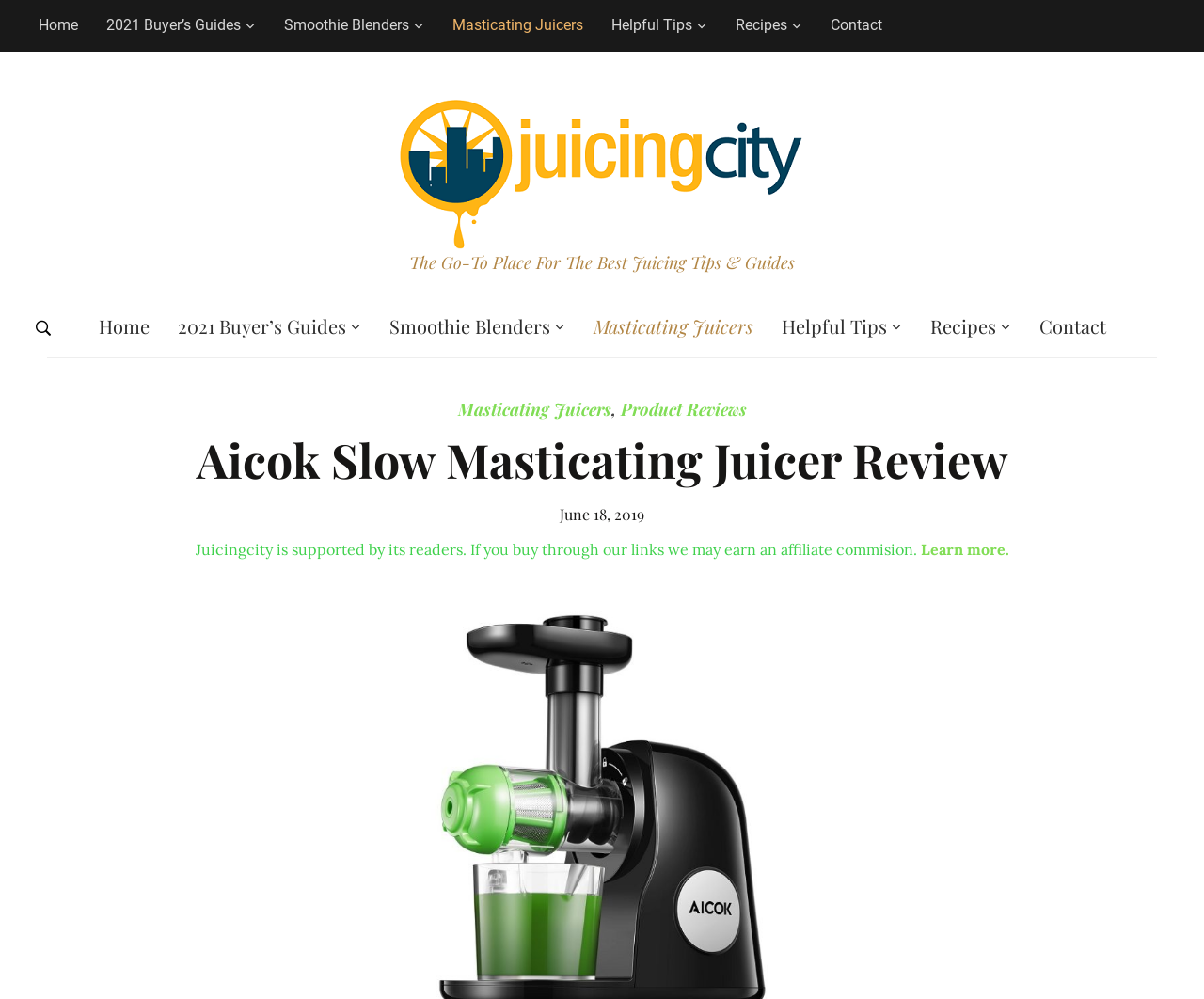Identify the bounding box coordinates of the area you need to click to perform the following instruction: "go to home page".

[0.02, 0.007, 0.076, 0.044]